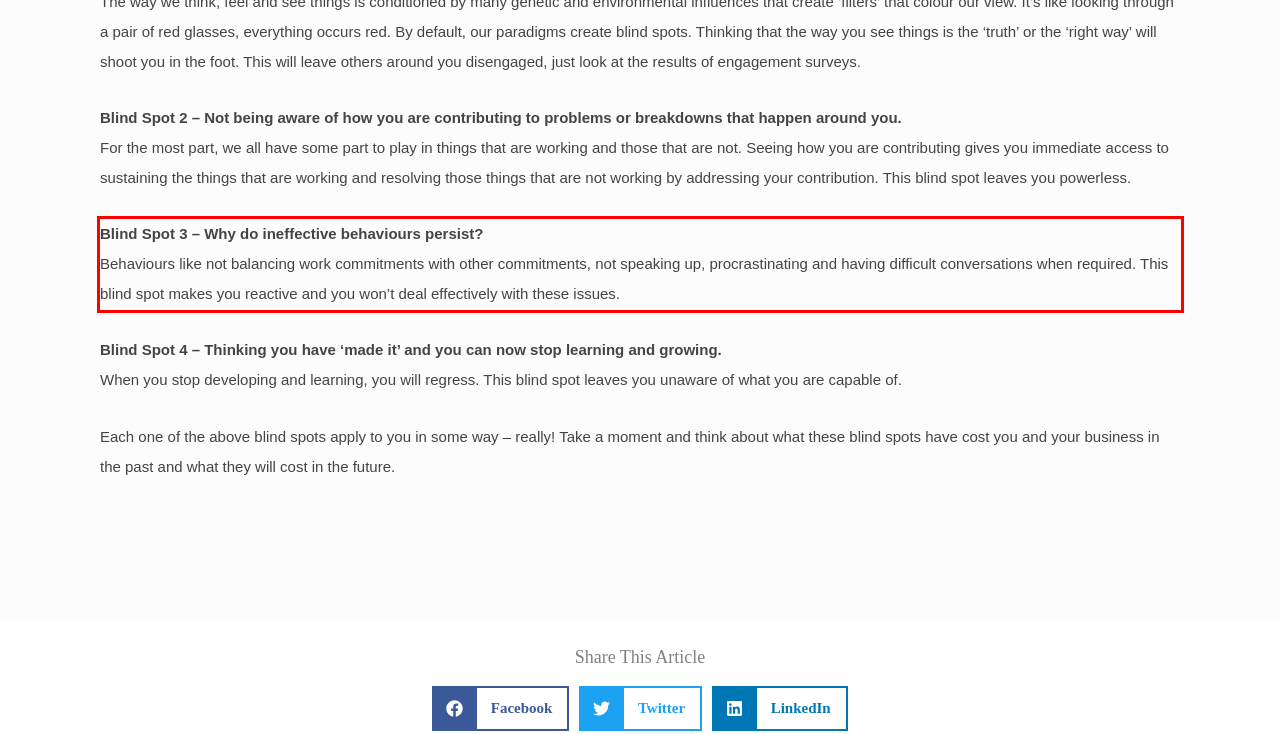With the provided screenshot of a webpage, locate the red bounding box and perform OCR to extract the text content inside it.

Blind Spot 3 – Why do ineffective behaviours persist? Behaviours like not balancing work commitments with other commitments, not speaking up, procrastinating and having difficult conversations when required. This blind spot makes you reactive and you won’t deal effectively with these issues.